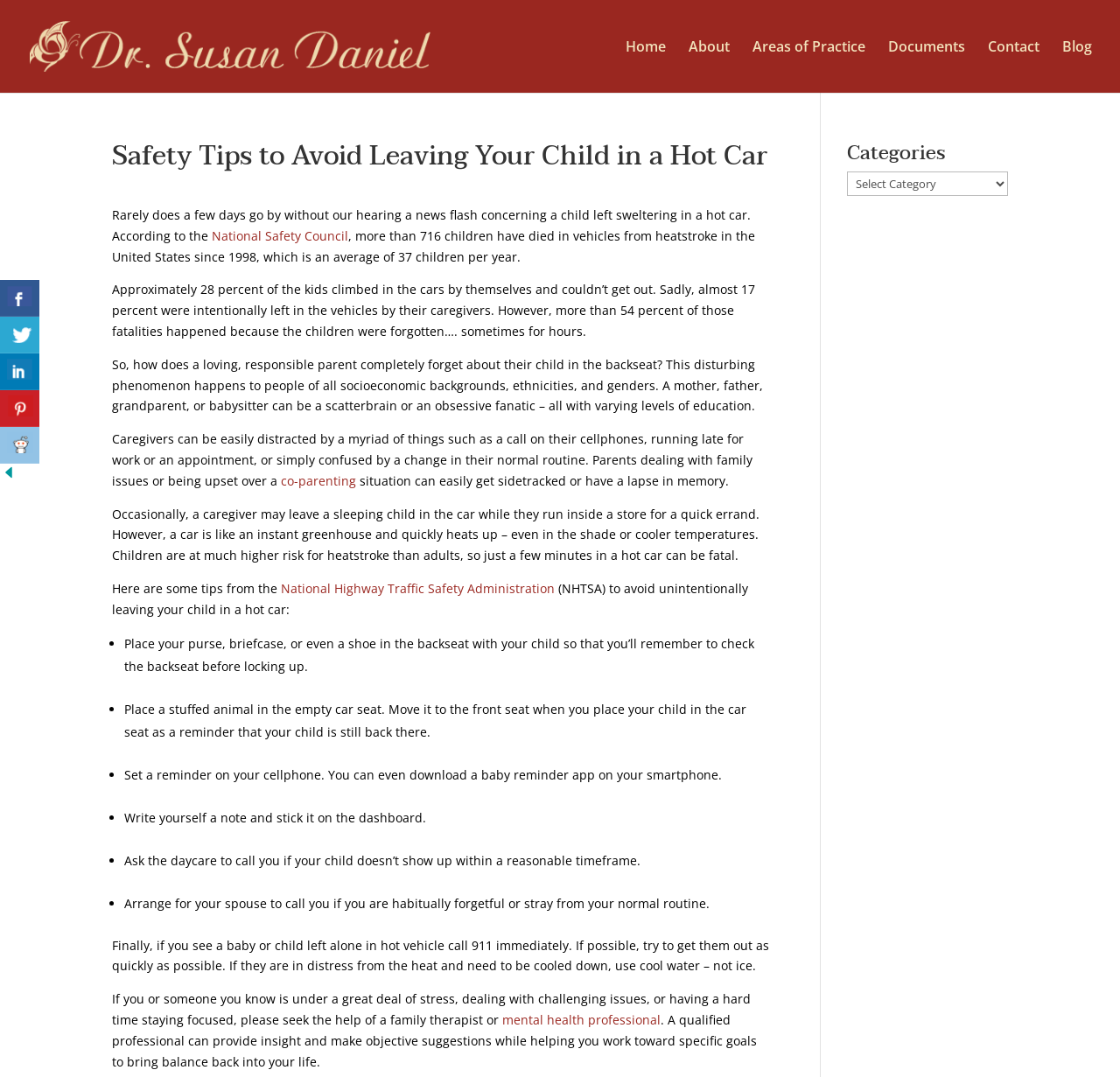Use a single word or phrase to answer the question:
What is the topic of this webpage?

Child safety